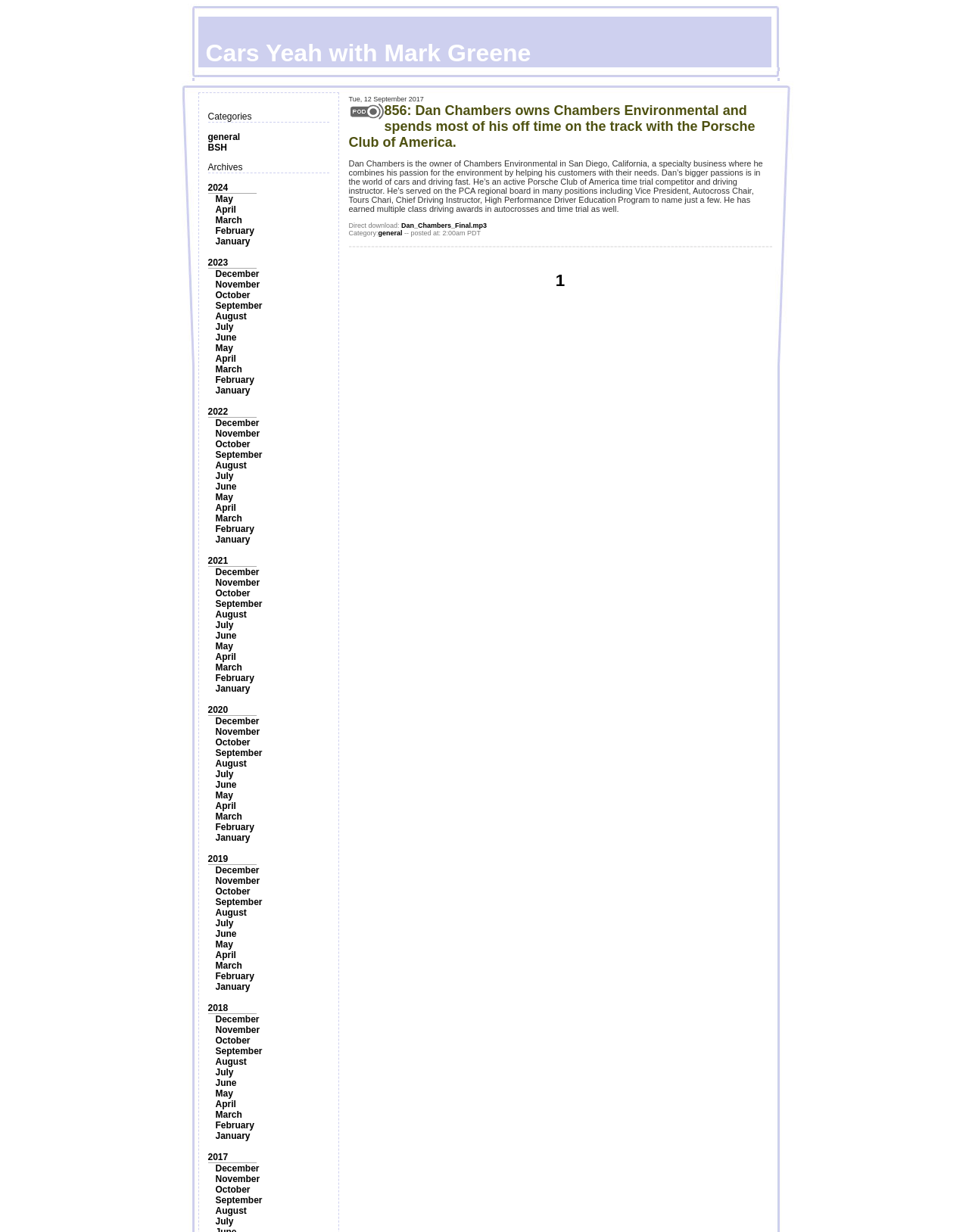Using the provided element description, identify the bounding box coordinates as (top-left x, top-left y, bottom-right x, bottom-right y). Ensure all values are between 0 and 1. Description: Dan_Chambers_Final.mp3

[0.414, 0.18, 0.502, 0.186]